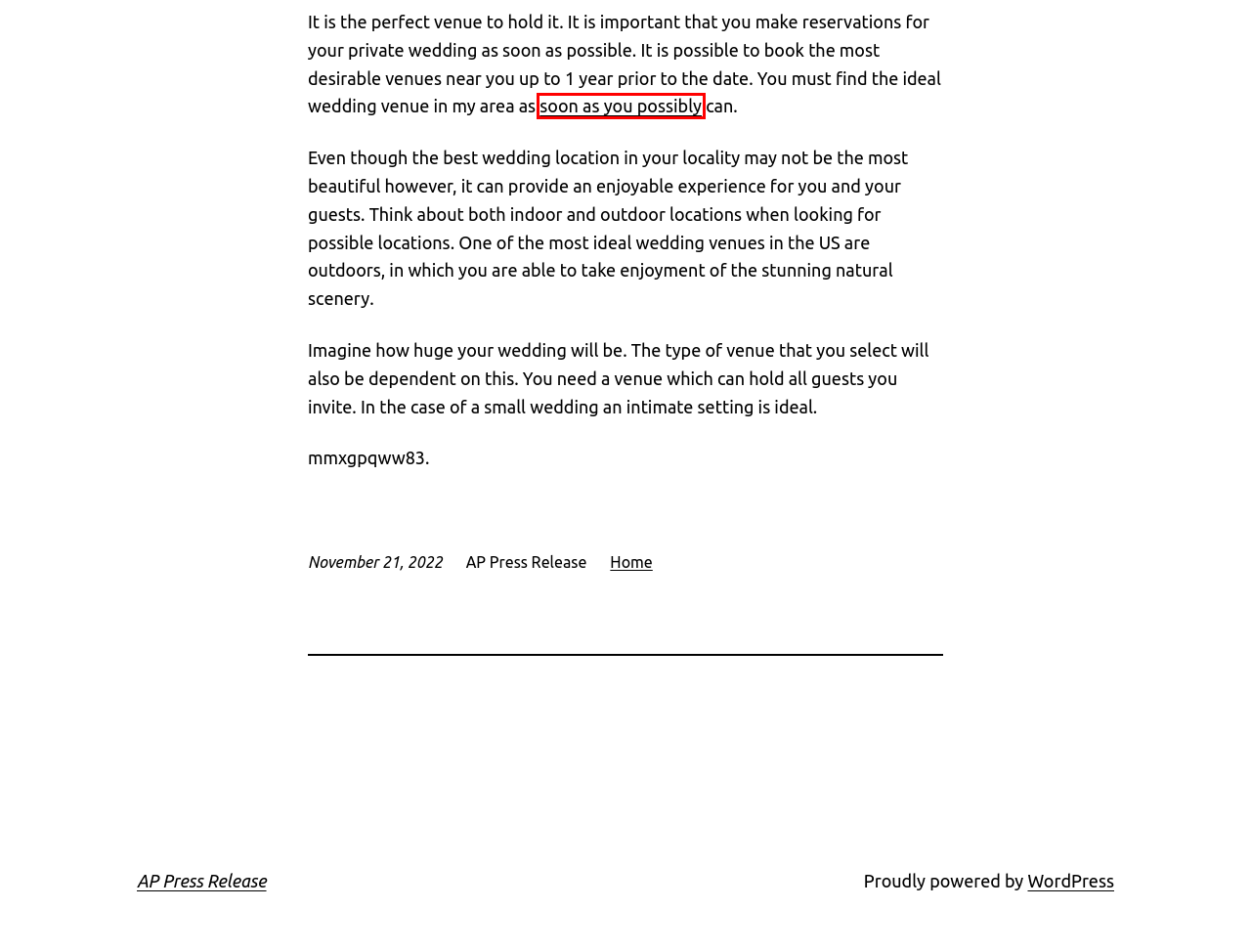Examine the screenshot of the webpage, which includes a red bounding box around an element. Choose the best matching webpage description for the page that will be displayed after clicking the element inside the red bounding box. Here are the candidates:
A. 3 Tips for Selecting a Wedding Venue - Shopping Video
B. Translating Theme - AP Press Release
C. Typography Overview - AP Press Release
D. Features - AP Press Release
E. Home Archives - AP Press Release
F. Sample Page - AP Press Release
G. Blog Tool, Publishing Platform, and CMS – WordPress.org
H. RokTabs - AP Press Release

A